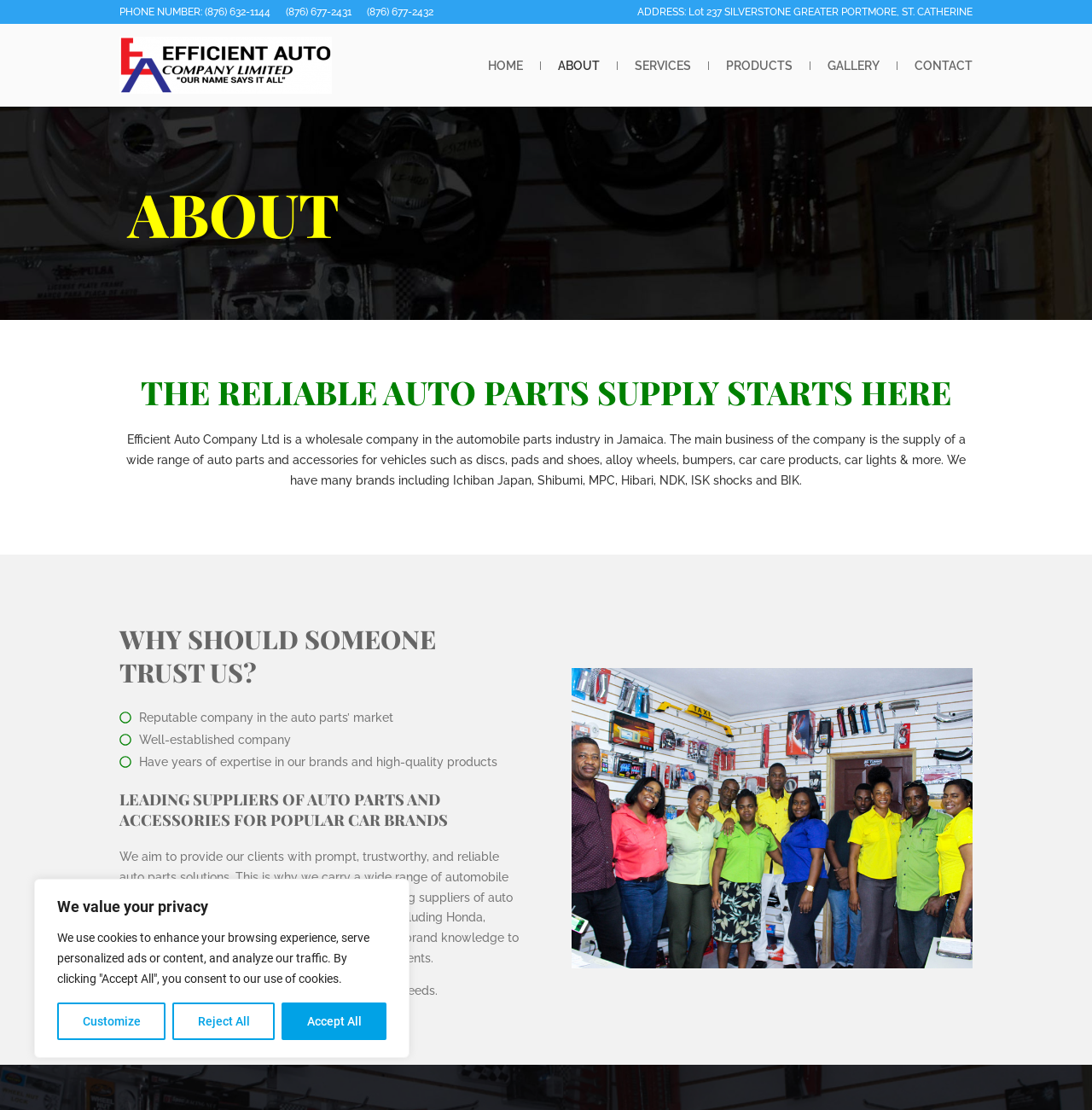Please identify the bounding box coordinates of the region to click in order to complete the given instruction: "Learn more about the company's services". The coordinates should be four float numbers between 0 and 1, i.e., [left, top, right, bottom].

[0.581, 0.041, 0.633, 0.076]